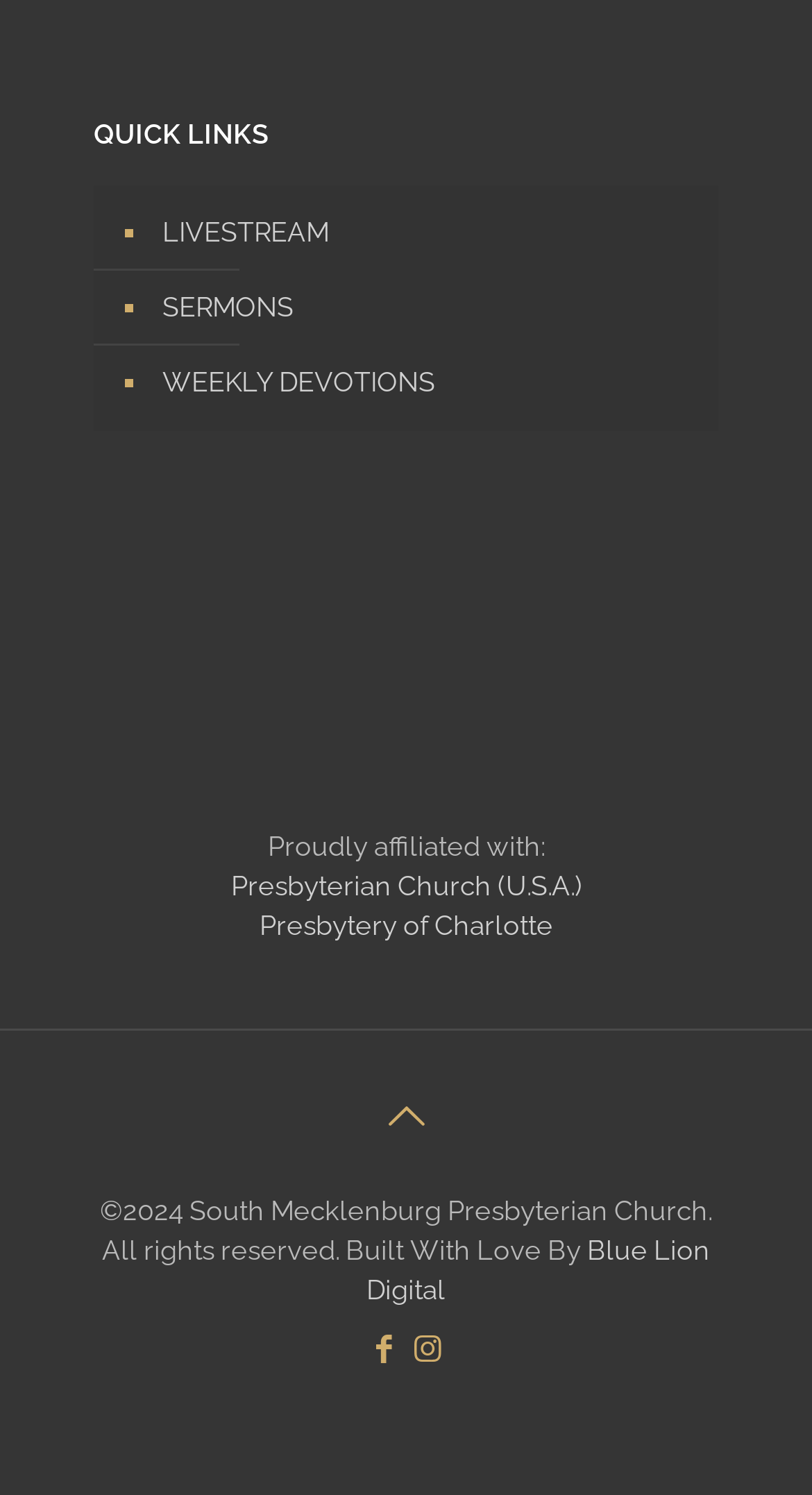What is the church affiliated with?
From the details in the image, provide a complete and detailed answer to the question.

I found the affiliations by looking at the section that says 'Proudly affiliated with:' and lists the two organizations, Presbyterian Church (U.S.A.) and Presbytery of Charlotte, as links.